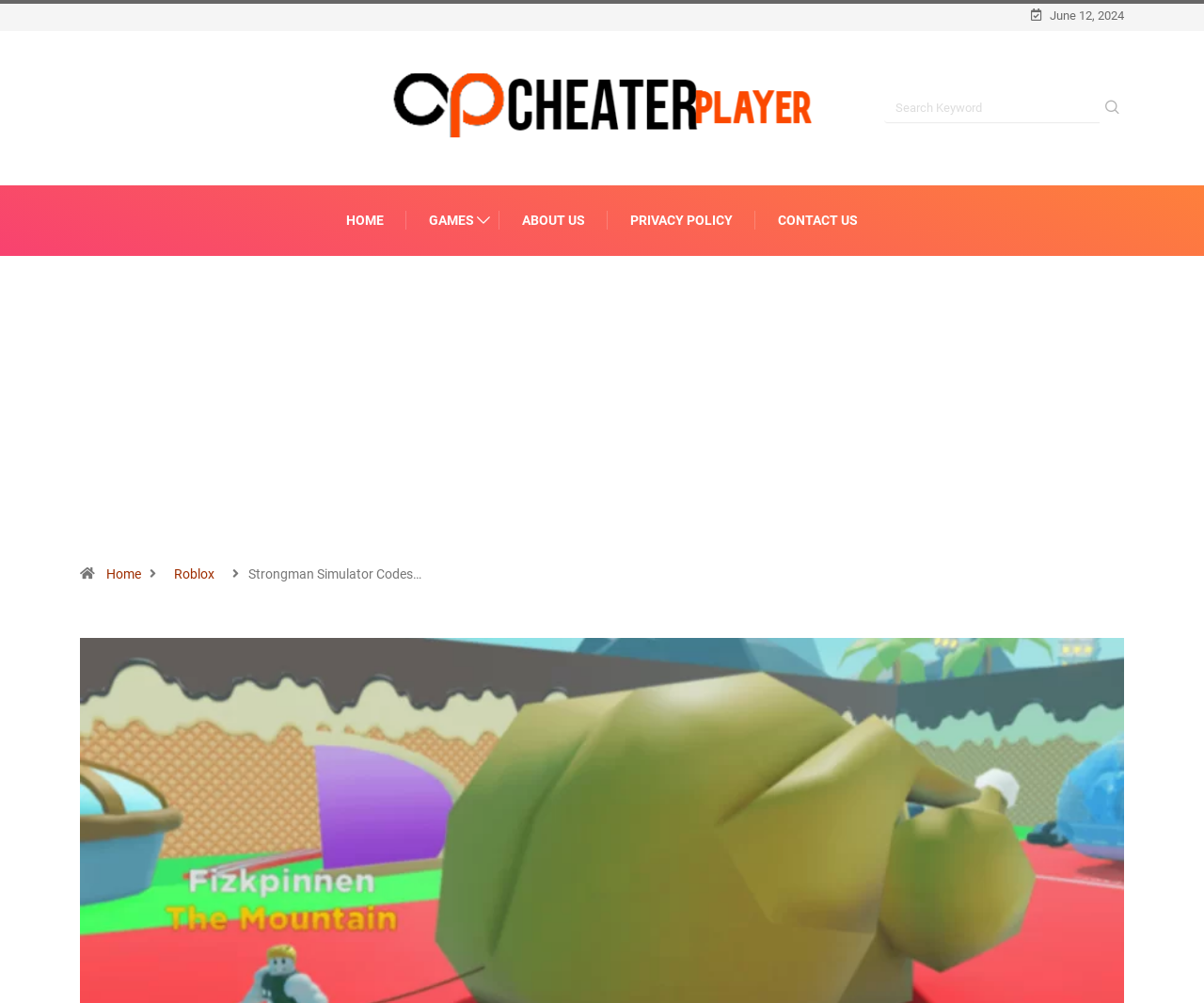Please reply with a single word or brief phrase to the question: 
What is the purpose of the searchbox?

To search for keywords